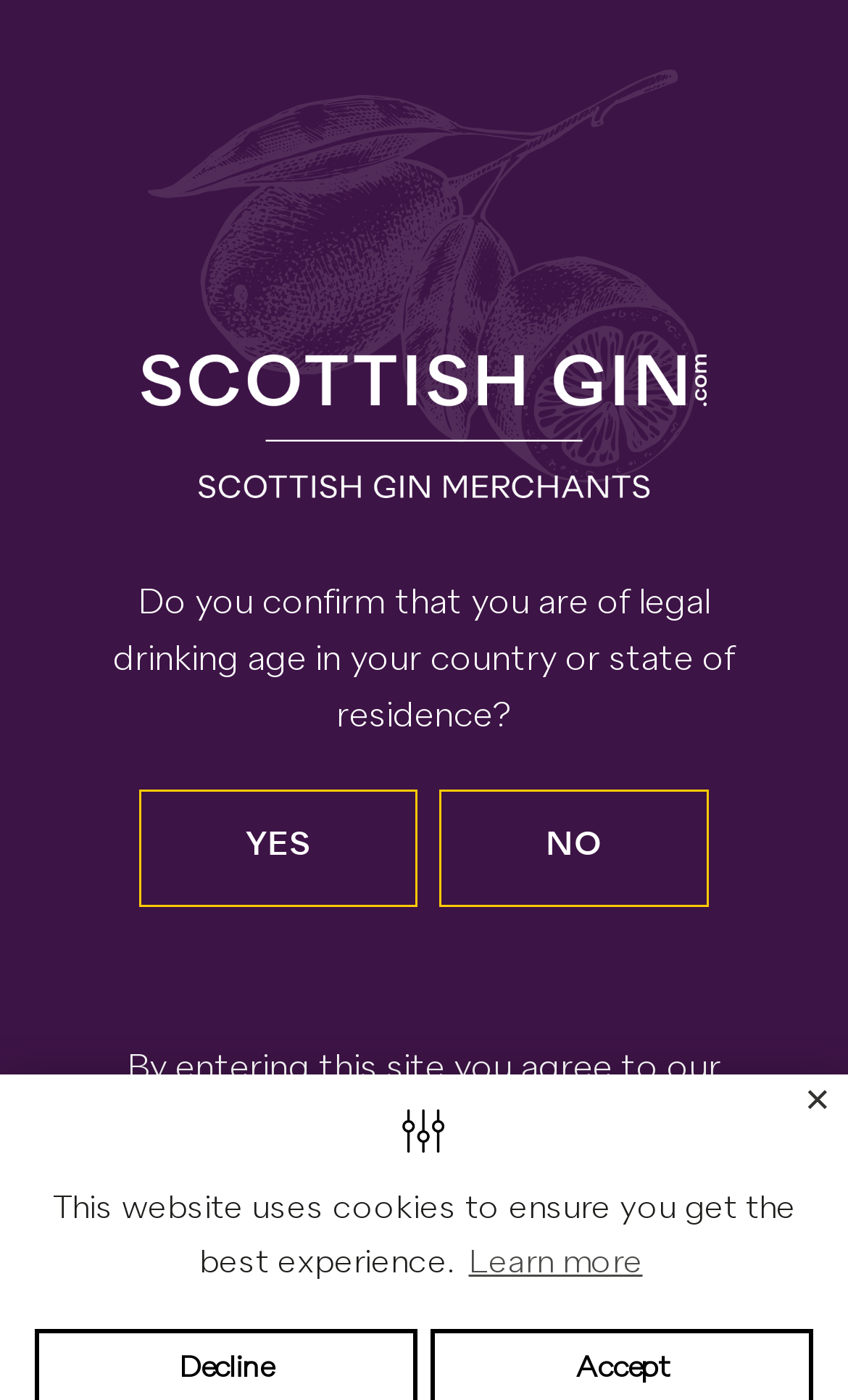Can you show the bounding box coordinates of the region to click on to complete the task described in the instruction: "View the cart"?

[0.508, 0.0, 0.682, 0.135]